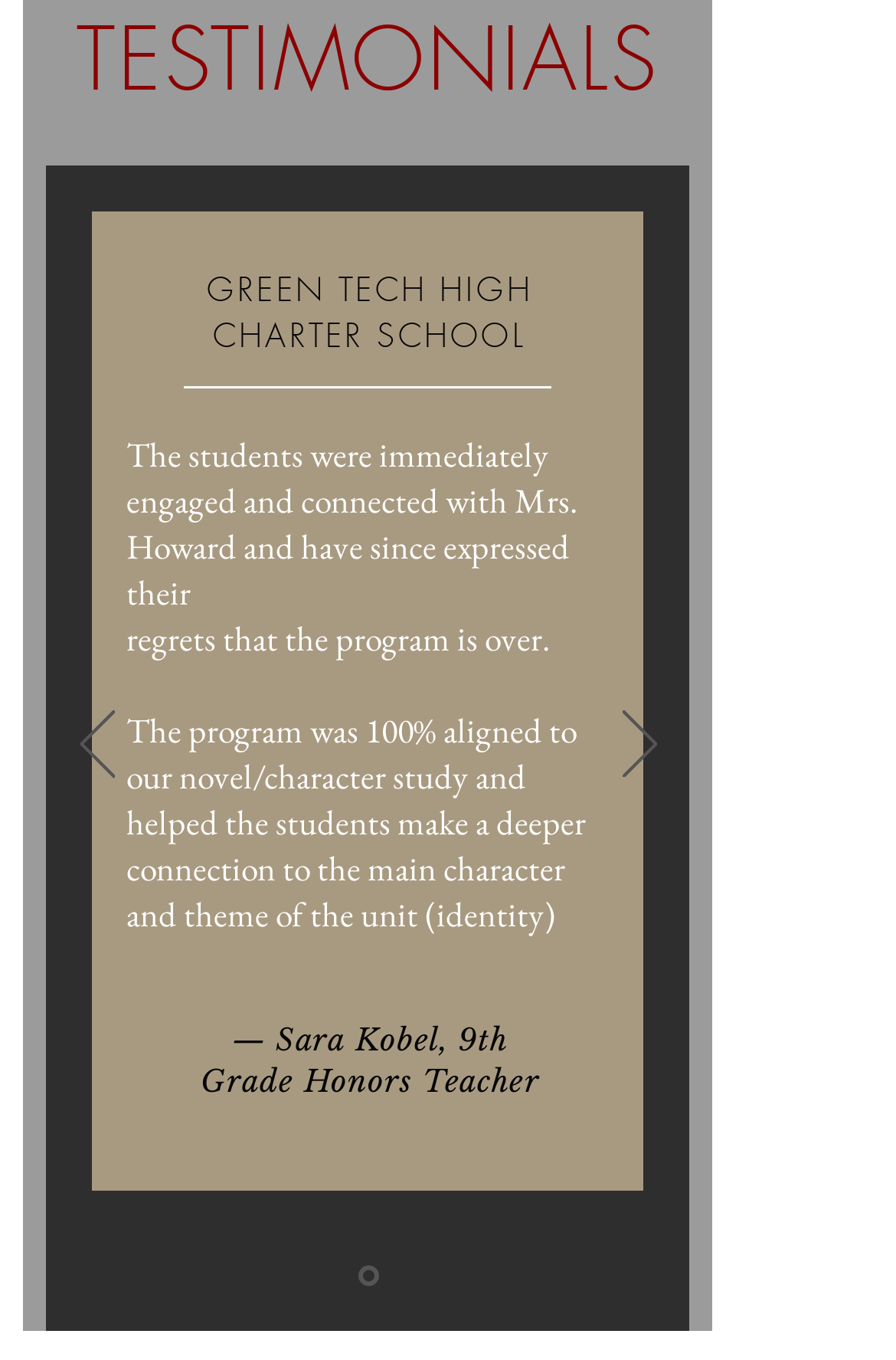Who is the teacher quoted in the testimonials?
Please provide a detailed and comprehensive answer to the question.

The StaticText element with the text '— Sara Kobel, 9th Grade Honors Teacher' indicates that Sara Kobel is the teacher being quoted in the testimonials section.